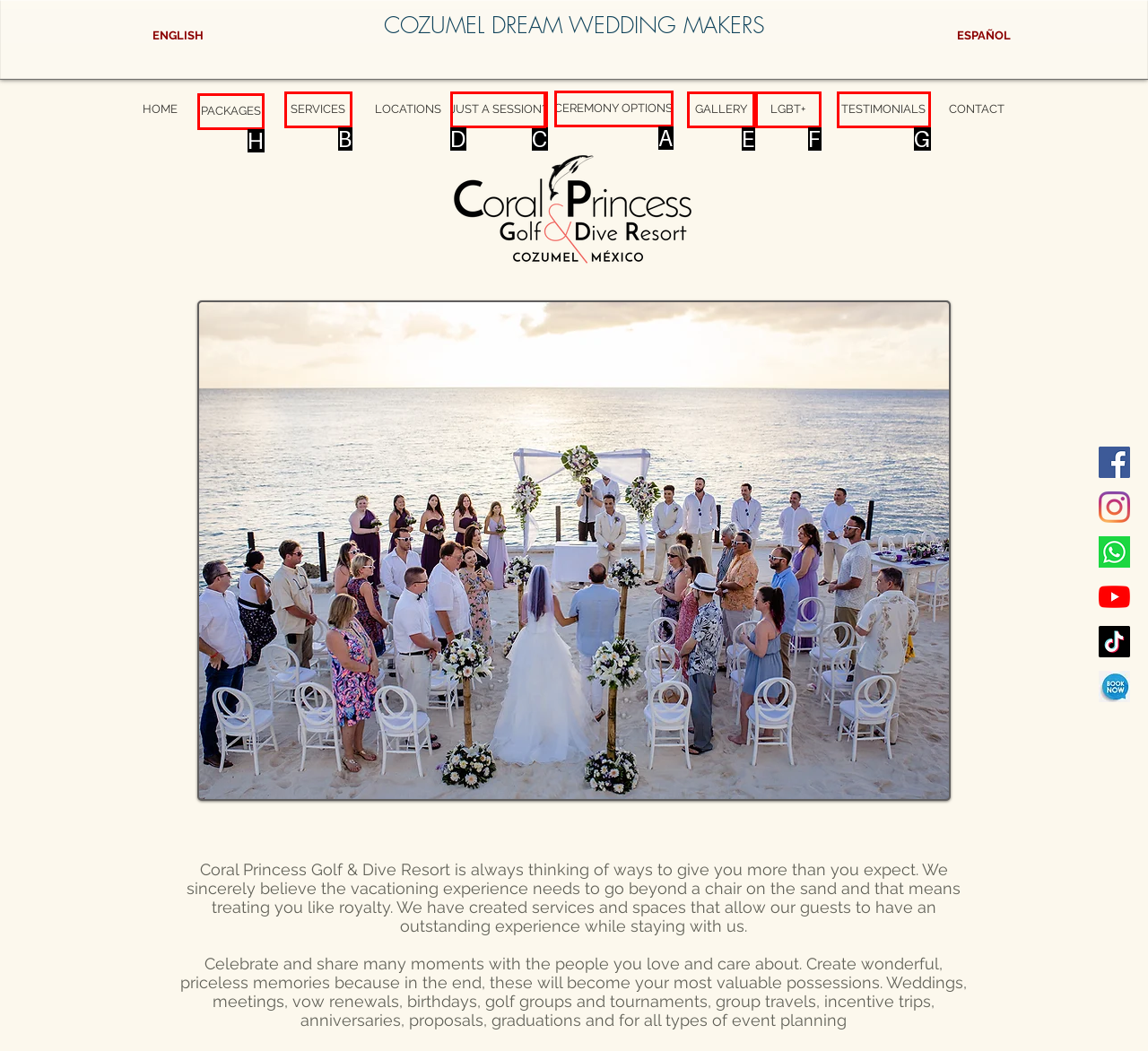Which UI element should be clicked to perform the following task: View packages? Answer with the corresponding letter from the choices.

H